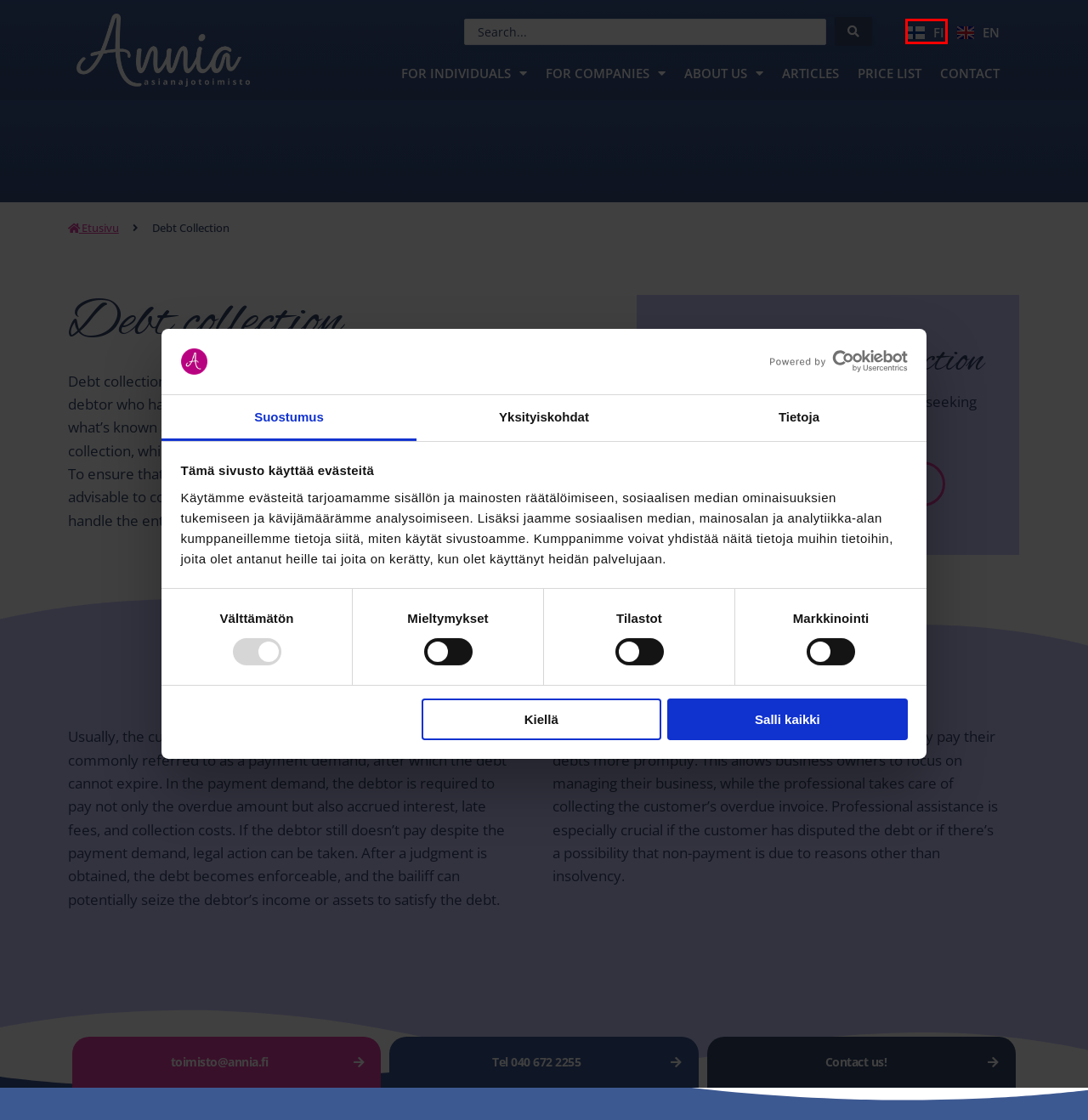You are presented with a screenshot of a webpage containing a red bounding box around an element. Determine which webpage description best describes the new webpage after clicking on the highlighted element. Here are the candidates:
A. Lakipalvelut yksityisille - Asianajotoimisto Annia Oy
B. Henkilöstö - Asianajotoimisto Annia Oy
C. Services for companies - Annia Attorneys Ltd
D. Saatavan perintä - Asianajotoimisto Annia Oy
E. Artikkelit - Asianajotoimisto Annia Oy
F. About us - Annia Attorneys Ltd
G. Asianajotoimisto Annia Oy | Hämeenlinna, Riihimäki, Forssa
H. Hinnasto - Annia Attorneys Ltd | Hämeenlinna, Riihimäki, Forssa

D